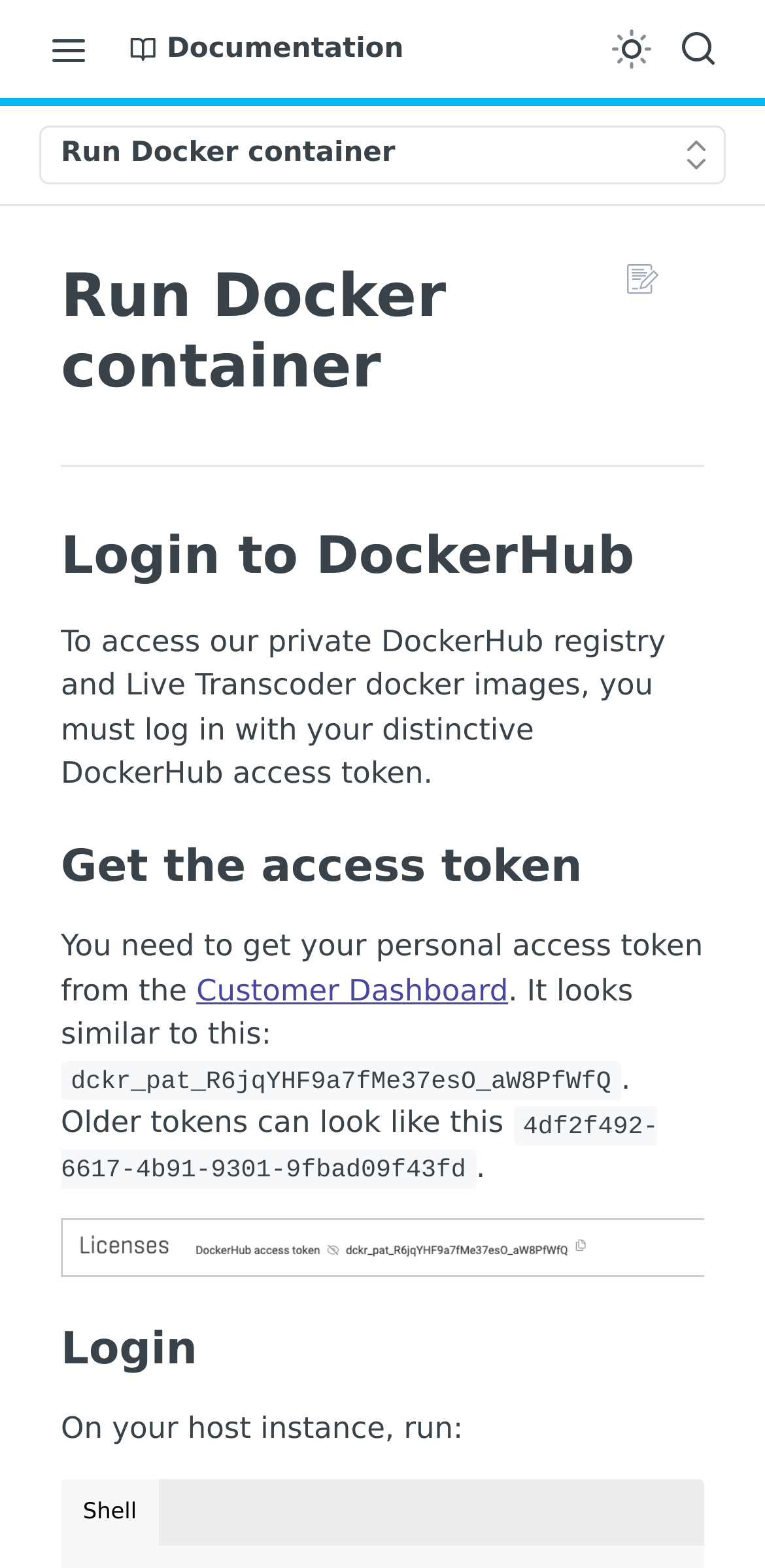Find the bounding box coordinates for the HTML element described as: "aria-label="Toggle navigation menu"". The coordinates should consist of four float values between 0 and 1, i.e., [left, top, right, bottom].

[0.051, 0.013, 0.128, 0.05]